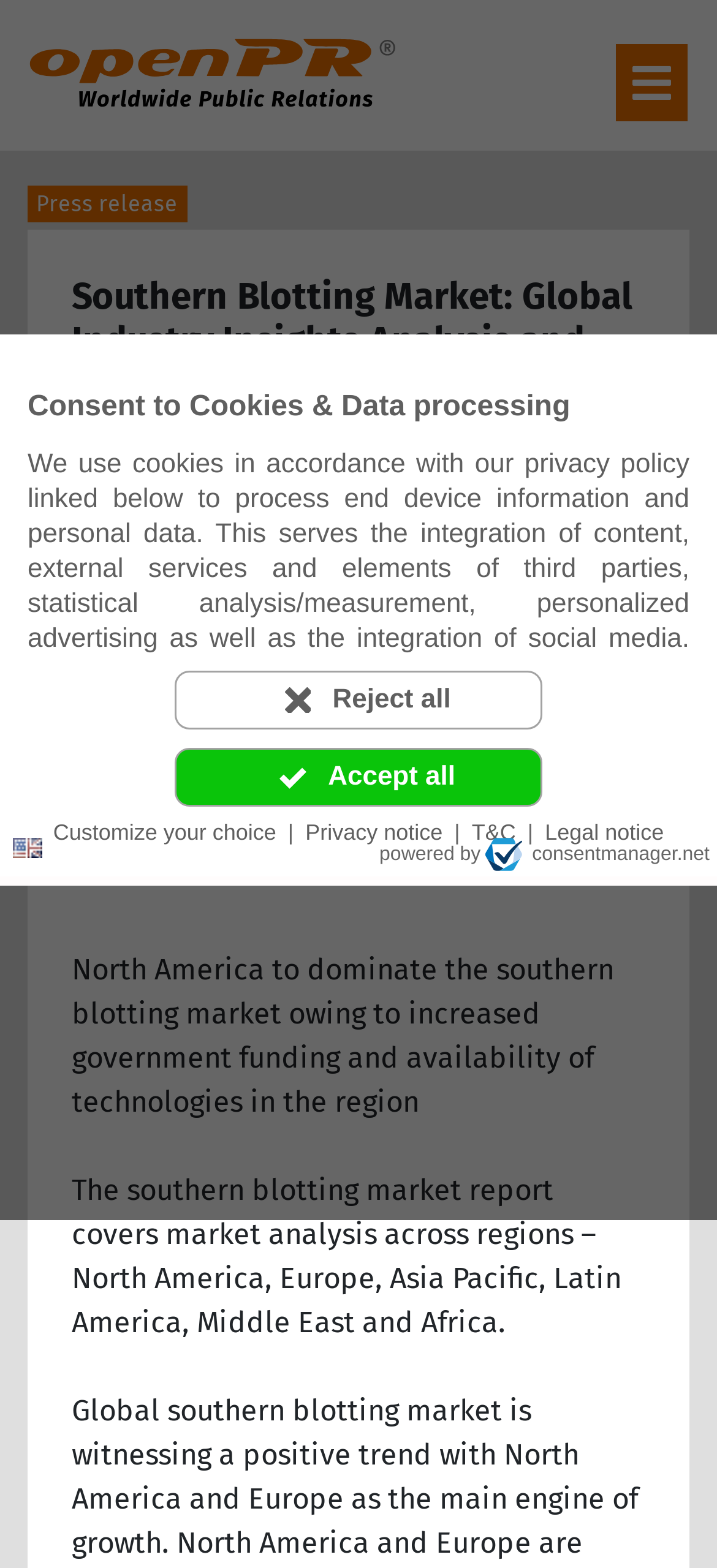Find the bounding box coordinates for the area that must be clicked to perform this action: "Read the 'Health & Medicine' category".

[0.474, 0.299, 0.754, 0.317]